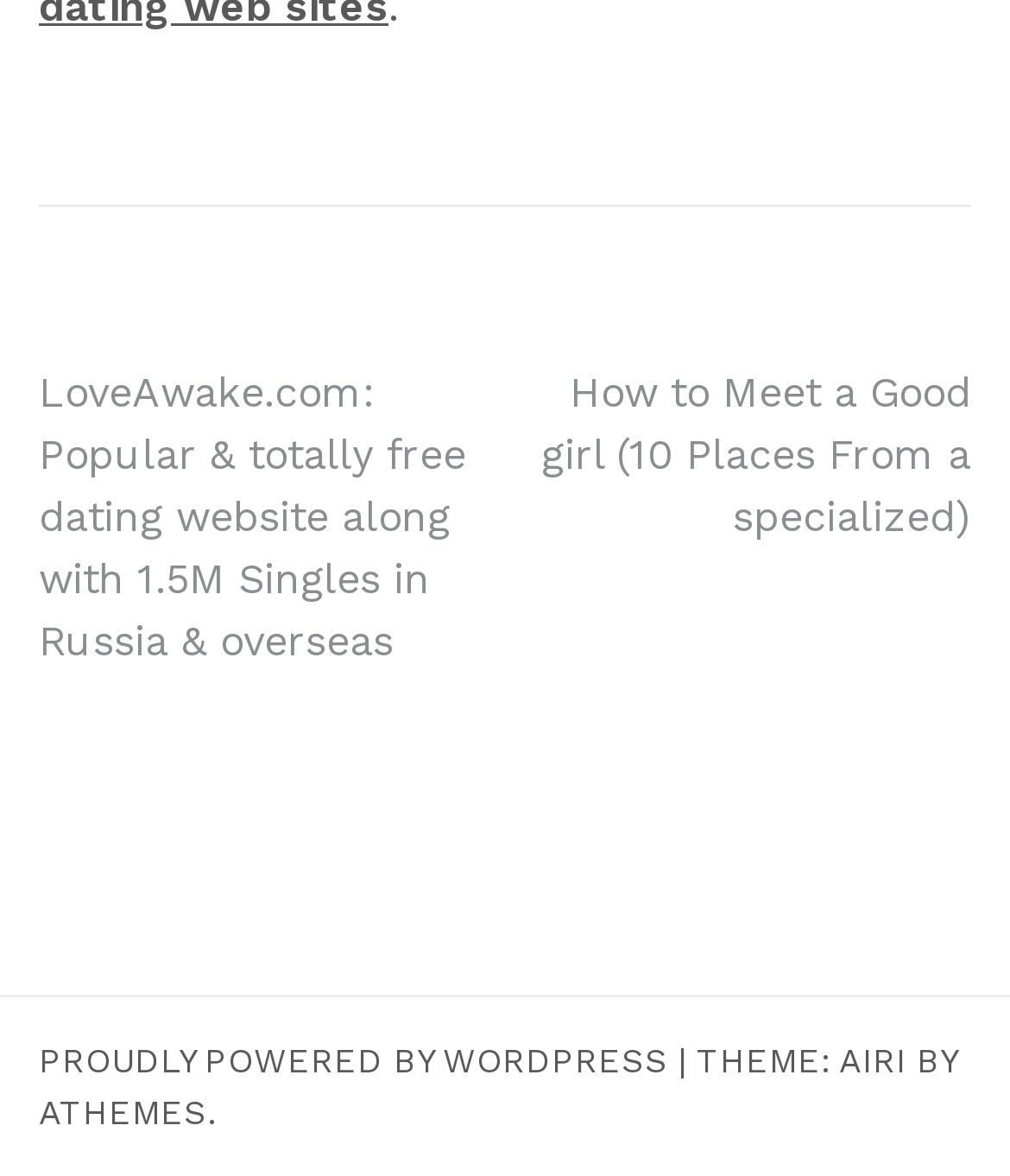What is the theme of the website?
Answer the question based on the image using a single word or a brief phrase.

AIRI